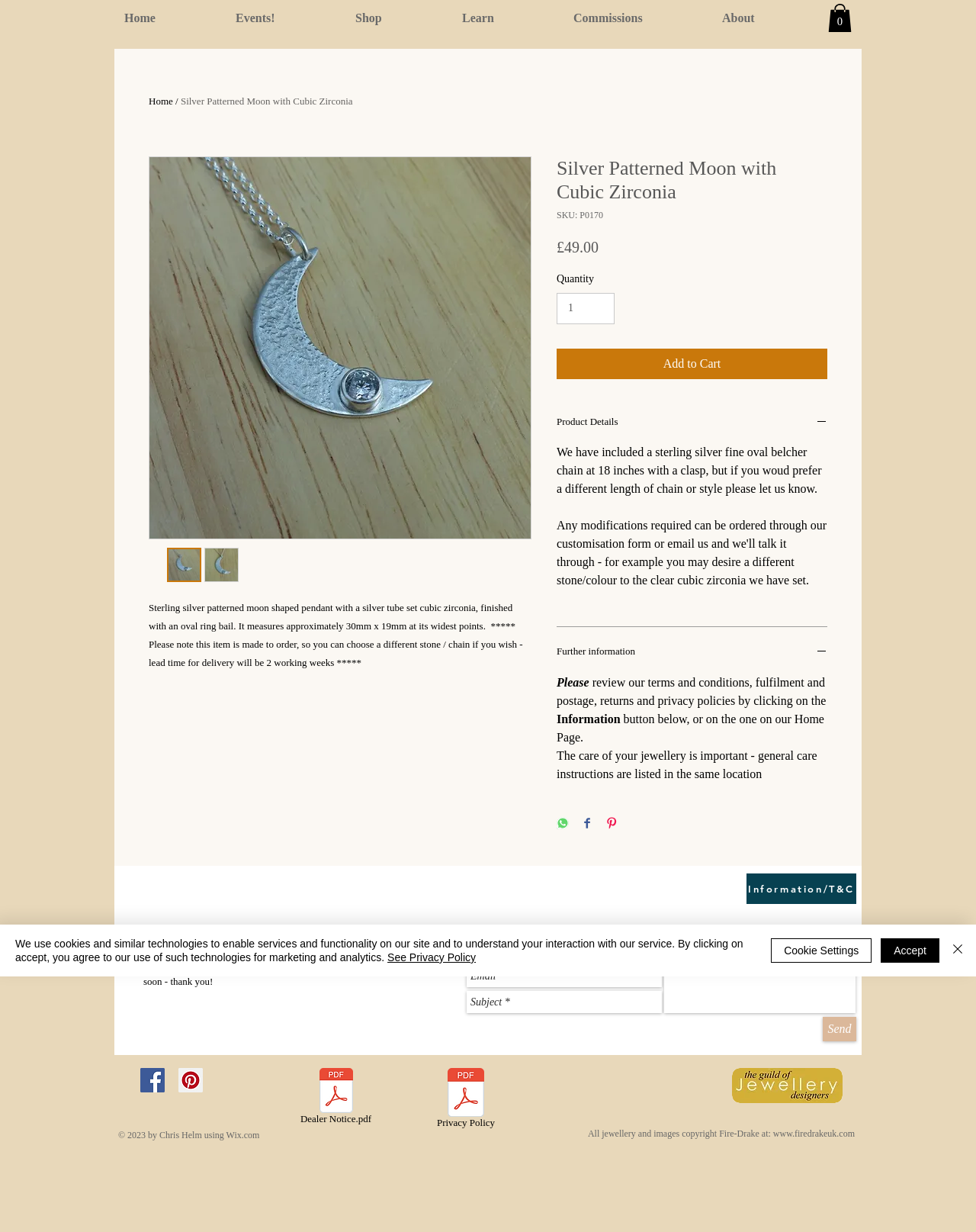Please provide the bounding box coordinates for the element that needs to be clicked to perform the following instruction: "Enter your name in the 'Name *' field". The coordinates should be given as four float numbers between 0 and 1, i.e., [left, top, right, bottom].

[0.478, 0.762, 0.678, 0.78]